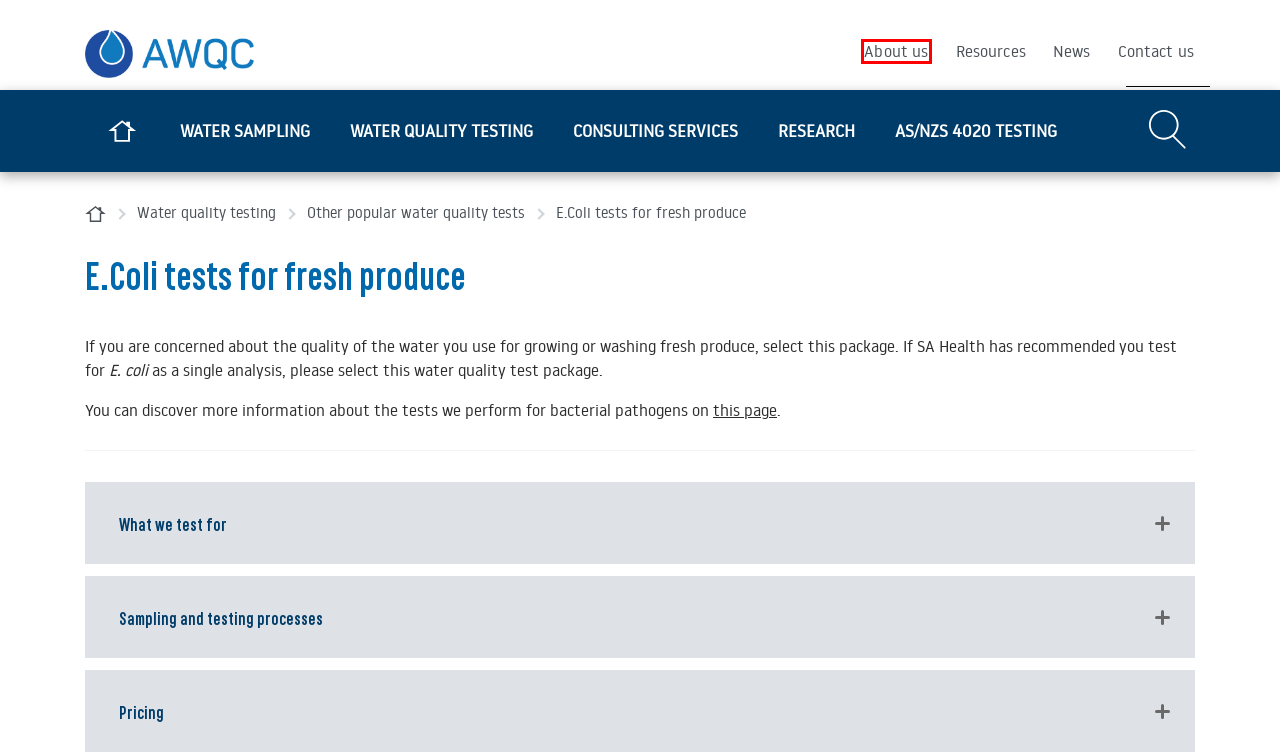You are given a screenshot of a webpage with a red rectangle bounding box. Choose the best webpage description that matches the new webpage after clicking the element in the bounding box. Here are the candidates:
A. About us | AWQC
B. Other popular water quality tests | AWQC
C. Resources | AWQC
D. AWQC
E. News | AWQC
F. Contact us | AWQC
G. Indicator organisms | AWQC
H. Water quality testing | AWQC

A